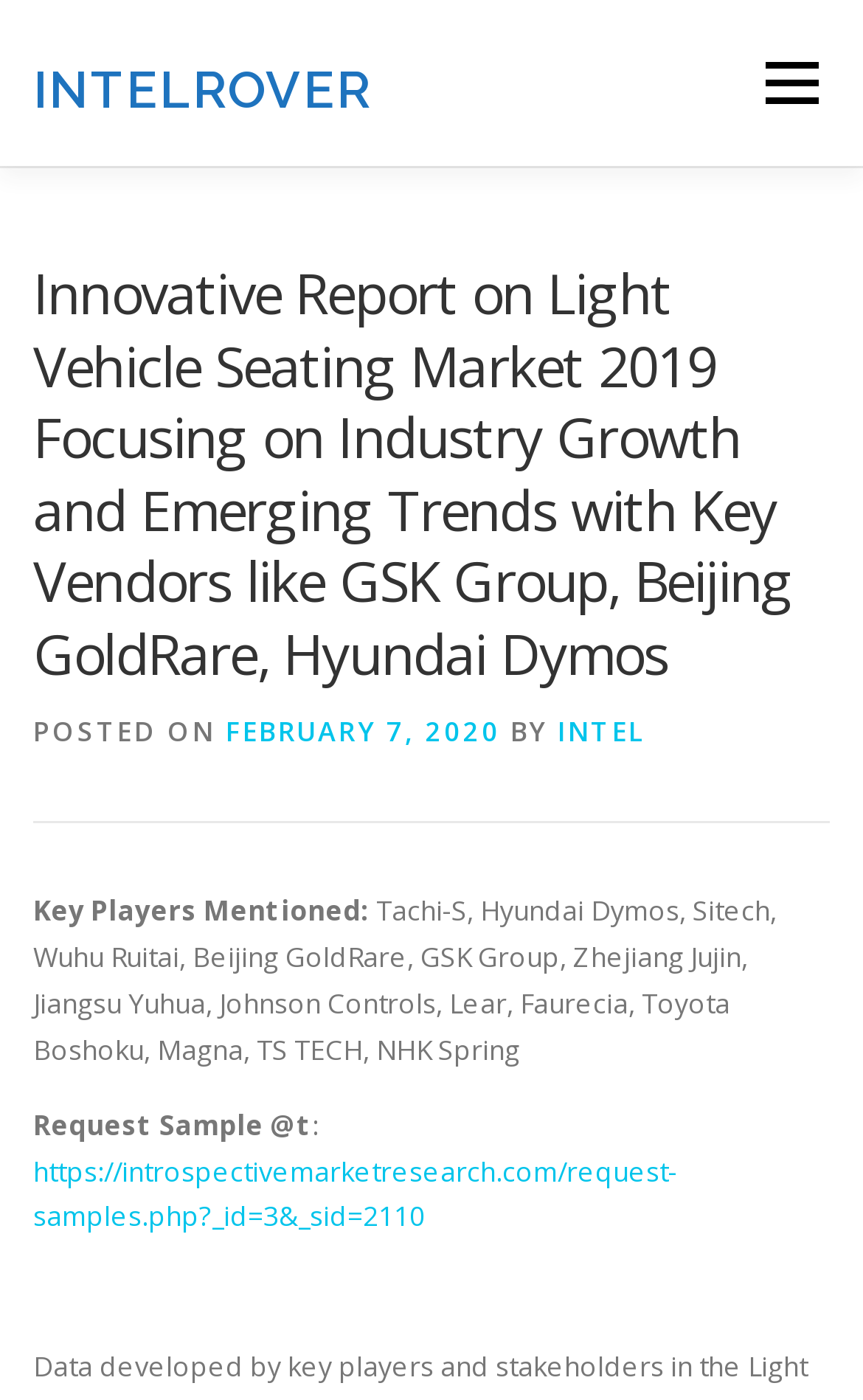Determine the bounding box coordinates of the UI element described below. Use the format (top-left x, top-left y, bottom-right x, bottom-right y) with floating point numbers between 0 and 1: Menu

[0.872, 0.0, 0.962, 0.119]